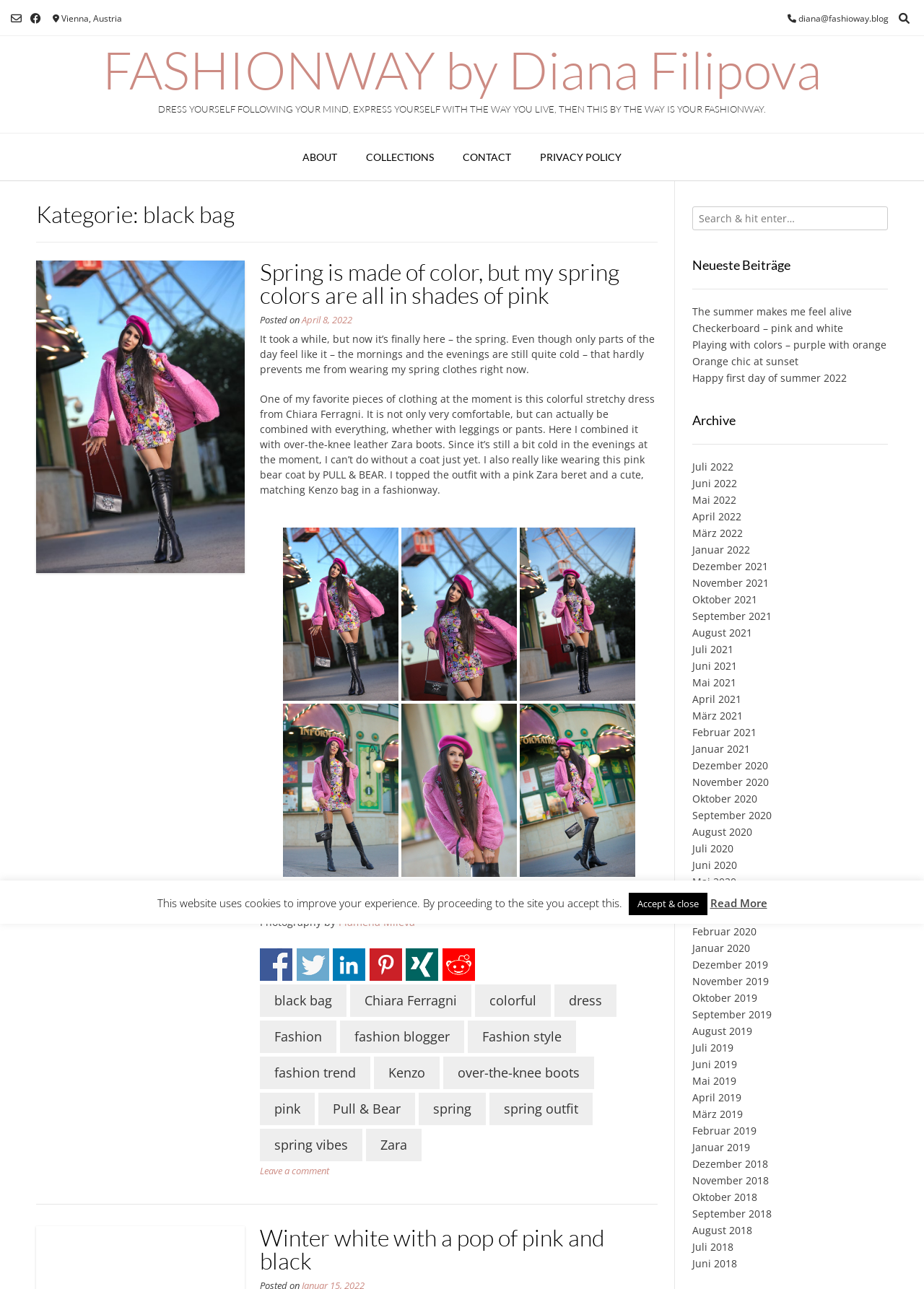Could you highlight the region that needs to be clicked to execute the instruction: "View the Spring is made of color, but my spring colors are all in shades of pink post"?

[0.281, 0.2, 0.67, 0.24]